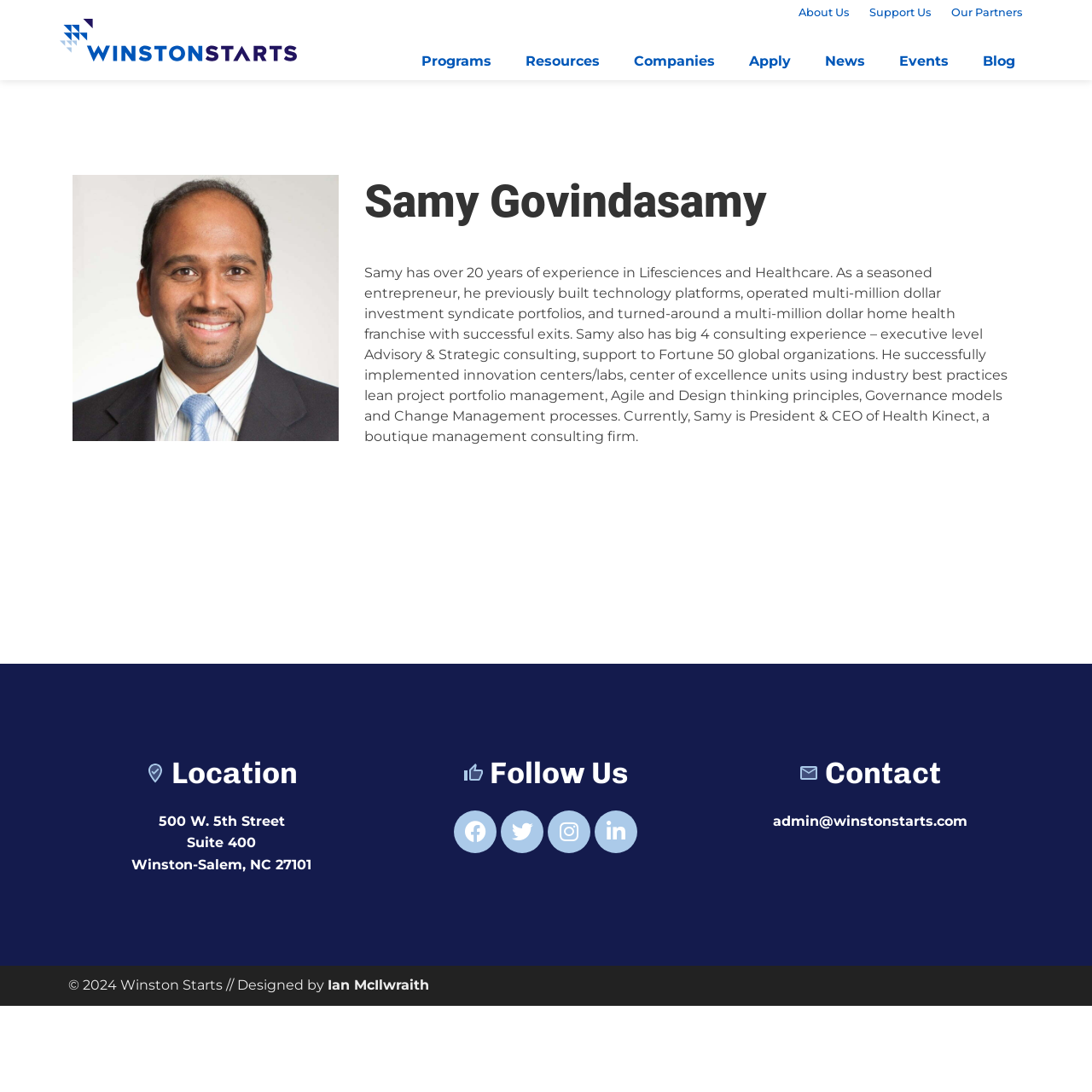Find the bounding box of the element with the following description: "alt="Winston Starts Logo"". The coordinates must be four float numbers between 0 and 1, formatted as [left, top, right, bottom].

[0.055, 0.017, 0.272, 0.056]